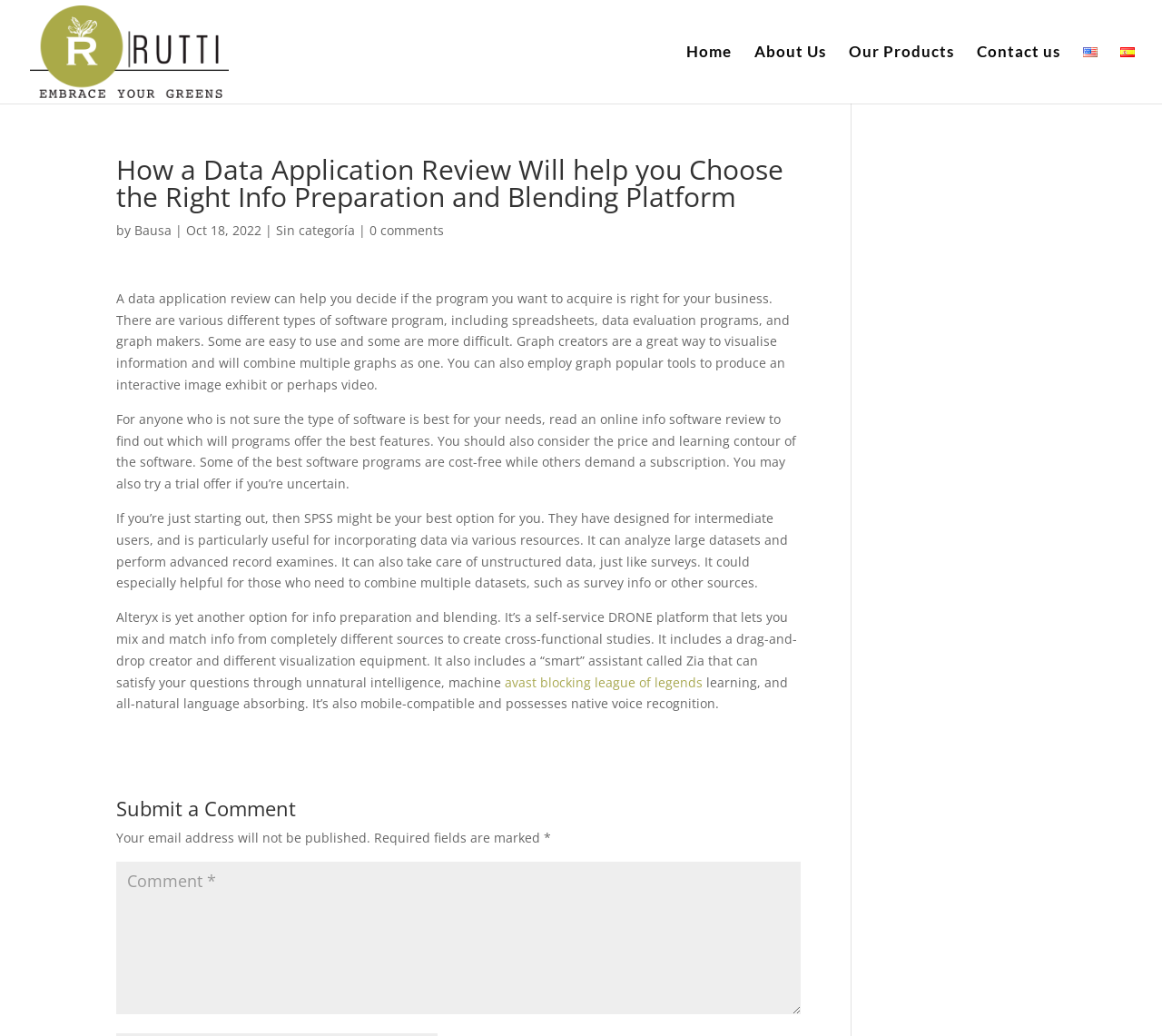Please identify the bounding box coordinates for the region that you need to click to follow this instruction: "Click the 'About Us' link".

[0.649, 0.044, 0.711, 0.1]